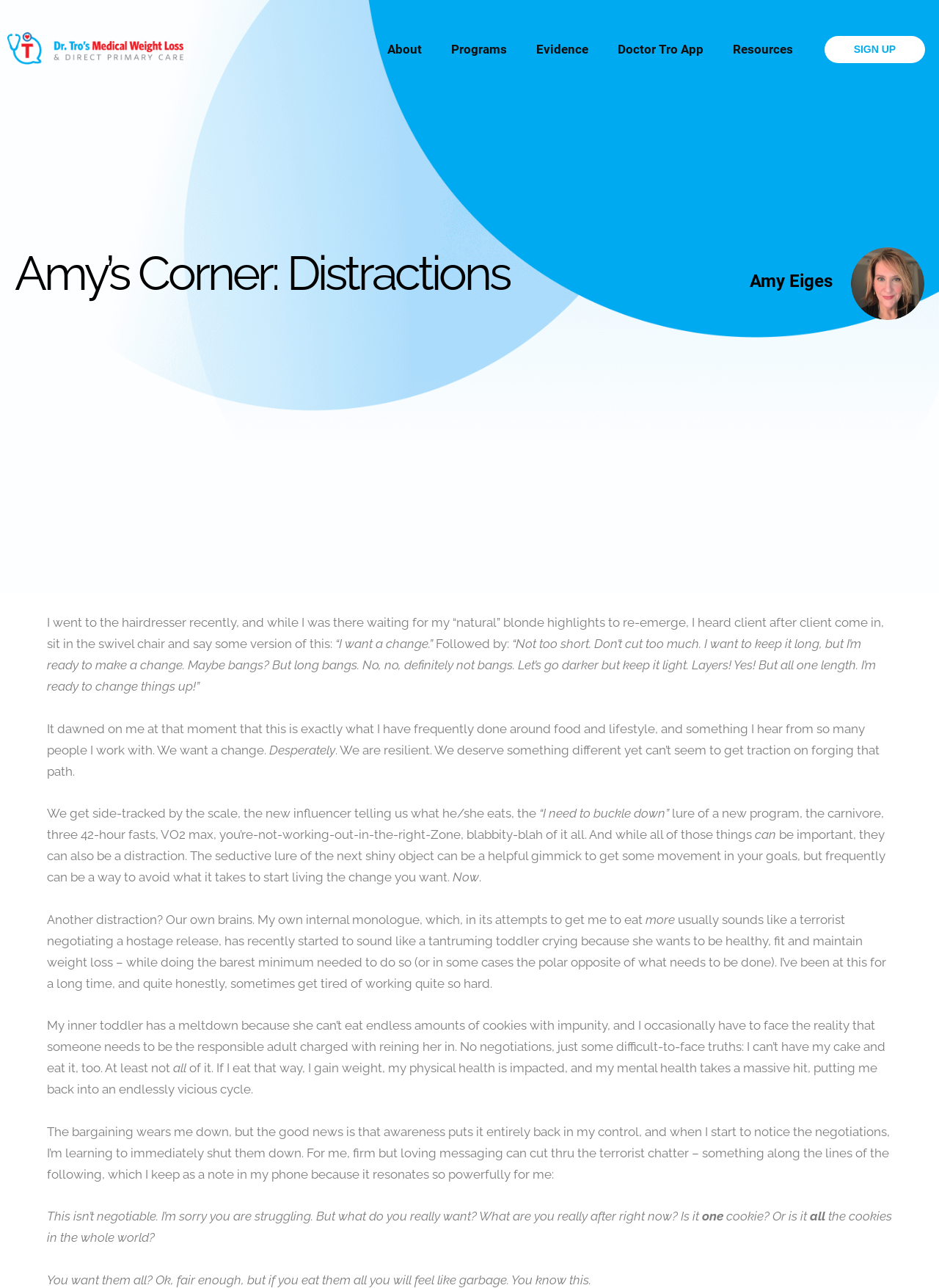Give a detailed explanation of the elements present on the webpage.

The webpage is about Doctor Tro's Medical Weight Loss, with a focus on Amy's Corner, a section that appears to be a personal blog or journal. At the top of the page, there is a header logo and a navigation menu with links to "About", "Programs", "Evidence", "Doctor Tro App", and "Resources". On the right side of the navigation menu, there is a "SIGN UP" link.

Below the navigation menu, there is a heading that reads "Amy's Corner: Distractions" and an image of Amy Eiges. The main content of the page is a personal reflection written by Amy, where she shares her thoughts on making changes in life, particularly in relation to food and lifestyle. The text is divided into several paragraphs, with some sentences highlighted or emphasized.

The reflection begins with Amy describing a conversation she overheard at a hairdresser, where clients were expressing their desire for change but were unclear about what they wanted. Amy relates this to her own experiences and those of her clients, who often get sidetracked by new diets or programs instead of focusing on making sustainable changes.

Throughout the reflection, Amy shares her own struggles with food and her internal monologue, which can be self-sabotaging. She writes about the importance of awareness and taking control of one's choices, rather than getting caught up in negotiations with oneself. The reflection concludes with Amy sharing a personal mantra that helps her stay focused on her goals.

Overall, the webpage has a personal and introspective tone, with Amy sharing her thoughts and experiences in a conversational style. The layout is clean and easy to follow, with clear headings and paragraphs that make it easy to read.